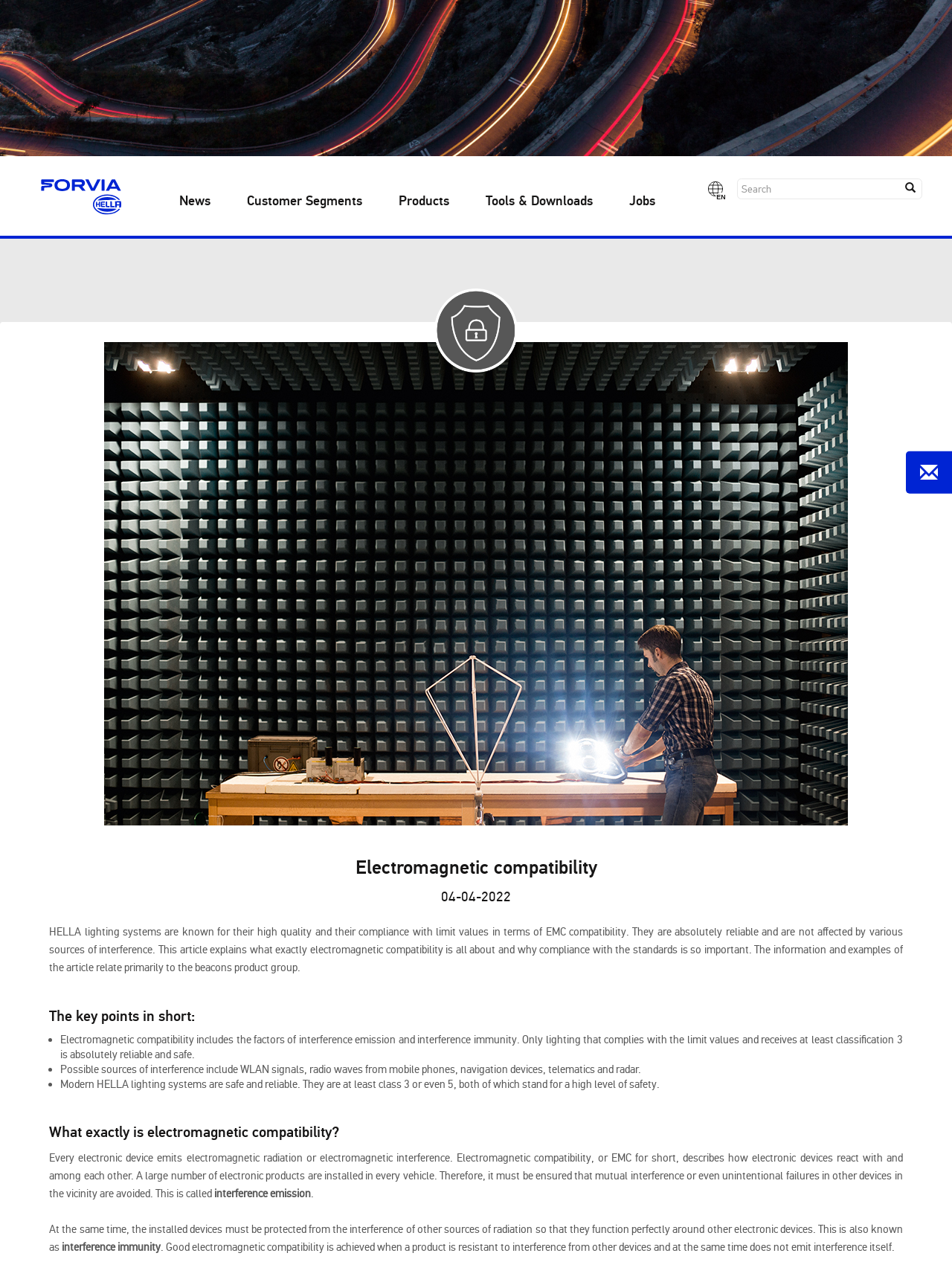Write an extensive caption that covers every aspect of the webpage.

The webpage is about Electromagnetic Compatibility (EMC) in the context of HELLA lighting systems. At the top right corner, there is a language selection option with "EN" currently selected, accompanied by a search bar and a button. Below this, there are several navigation links, including "News", "Customer Segments", "Products", "Tools & Downloads", and "Jobs".

The main content of the page is divided into sections. The first section has a heading "Electromagnetic compatibility" and a date "04-04-2022" below it. The text in this section explains that HELLA lighting systems are reliable and comply with limit values in terms of EMC compatibility, and that the article will discuss what EMC is and why compliance with standards is important.

The next section is titled "The key points in short:" and lists three bullet points. The first point explains that EMC includes interference emission and interference immunity, and that only lighting that complies with limit values and receives at least classification 3 is reliable and safe. The second point mentions possible sources of interference, including WLAN signals, radio waves from mobile phones, and navigation devices. The third point states that modern HELLA lighting systems are safe and reliable, with a high level of safety.

The following section is titled "What exactly is electromagnetic compatibility?" and explains that every electronic device emits electromagnetic radiation or interference, and that EMC describes how devices react with and among each other. The text goes on to discuss the importance of ensuring that devices do not interfere with each other and that they are protected from interference from other sources of radiation.

At the bottom right corner of the page, there is a link with a mail icon.